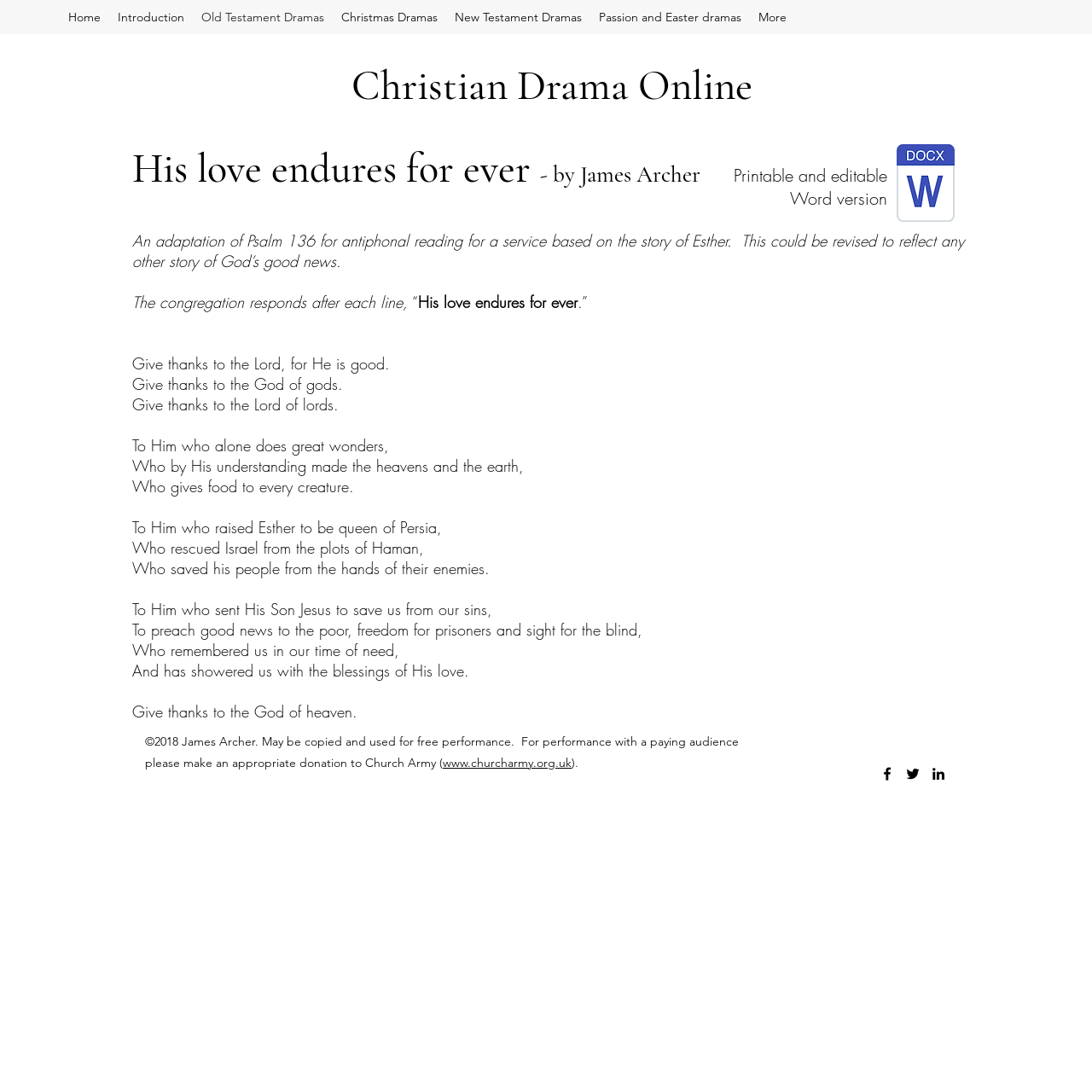Based on the element description "Christmas Dramas", predict the bounding box coordinates of the UI element.

[0.305, 0.004, 0.409, 0.027]